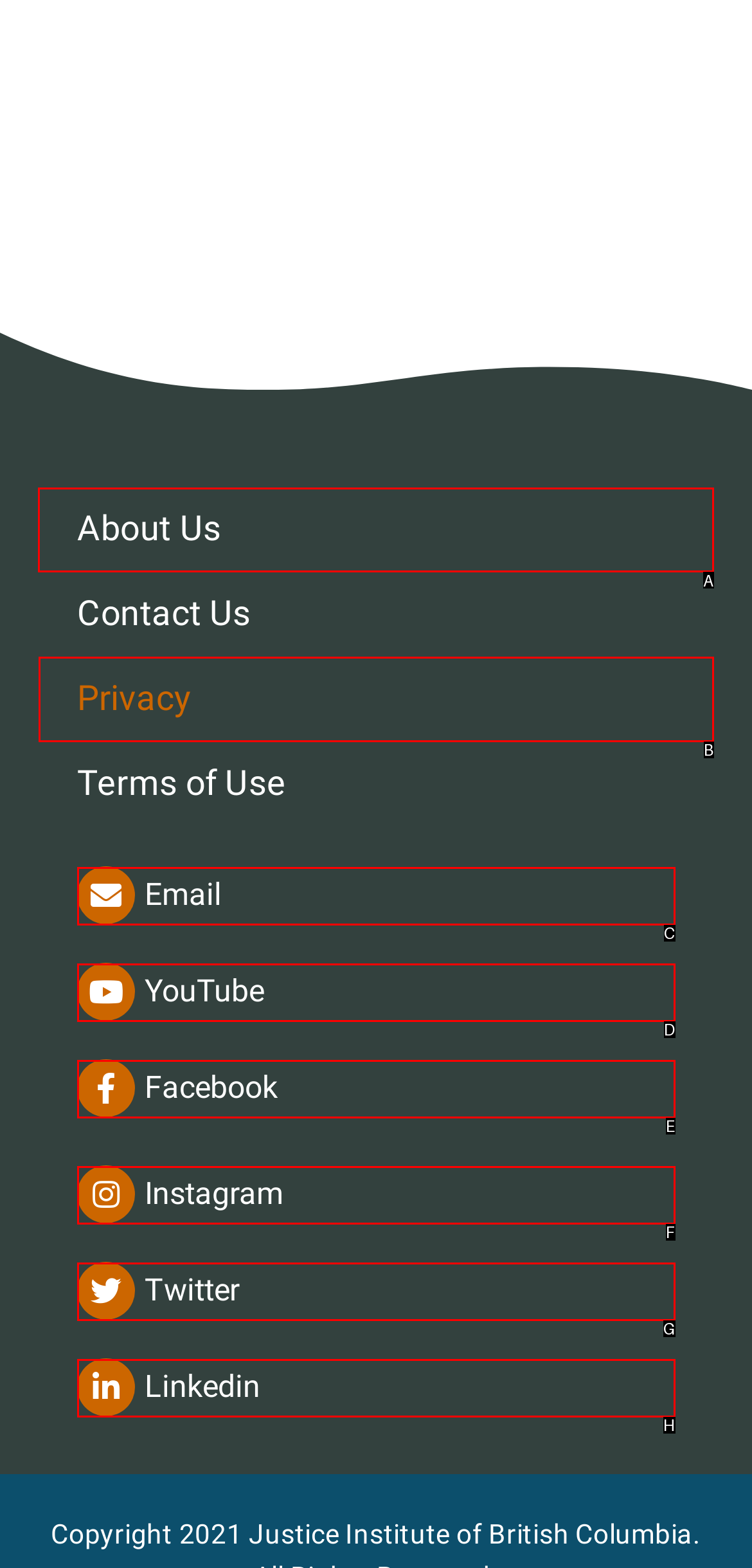Determine which letter corresponds to the UI element to click for this task: go to about us page
Respond with the letter from the available options.

A